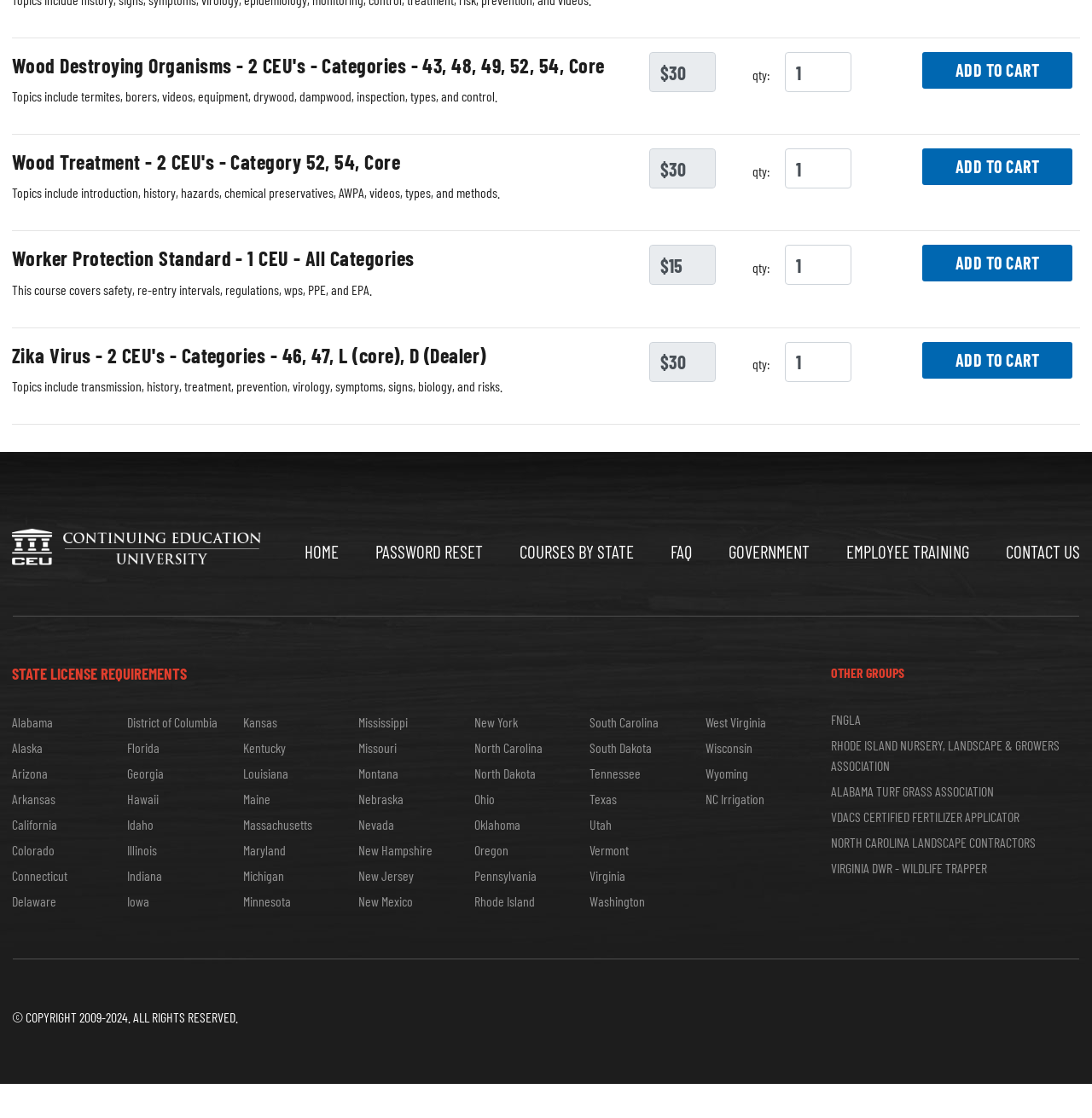Please identify the bounding box coordinates of the element's region that should be clicked to execute the following instruction: "Add Wood Destroying Organisms course to cart". The bounding box coordinates must be four float numbers between 0 and 1, i.e., [left, top, right, bottom].

[0.844, 0.047, 0.982, 0.08]